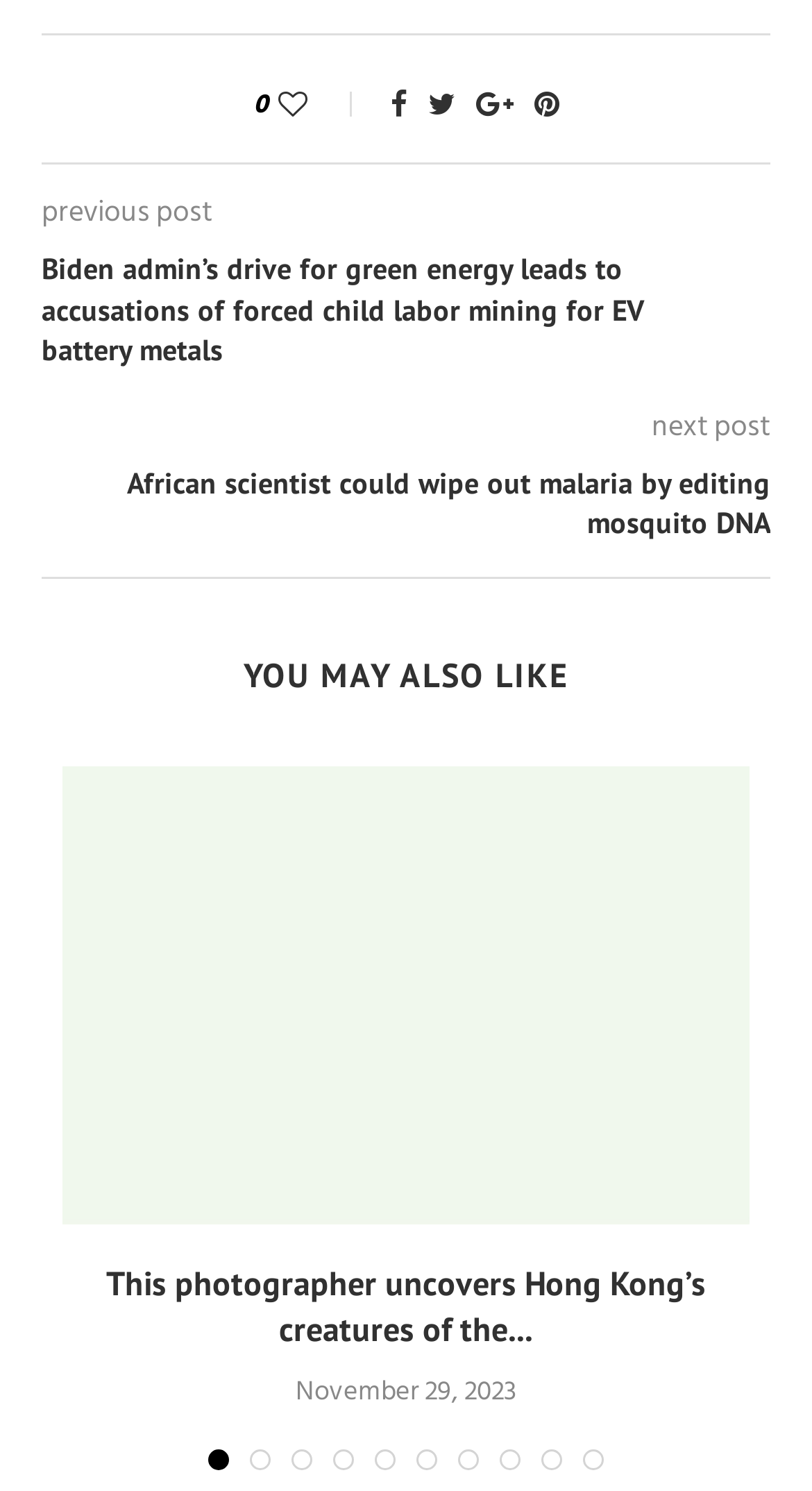Determine the bounding box coordinates for the area that should be clicked to carry out the following instruction: "Click the 'Like' button".

[0.342, 0.056, 0.447, 0.088]